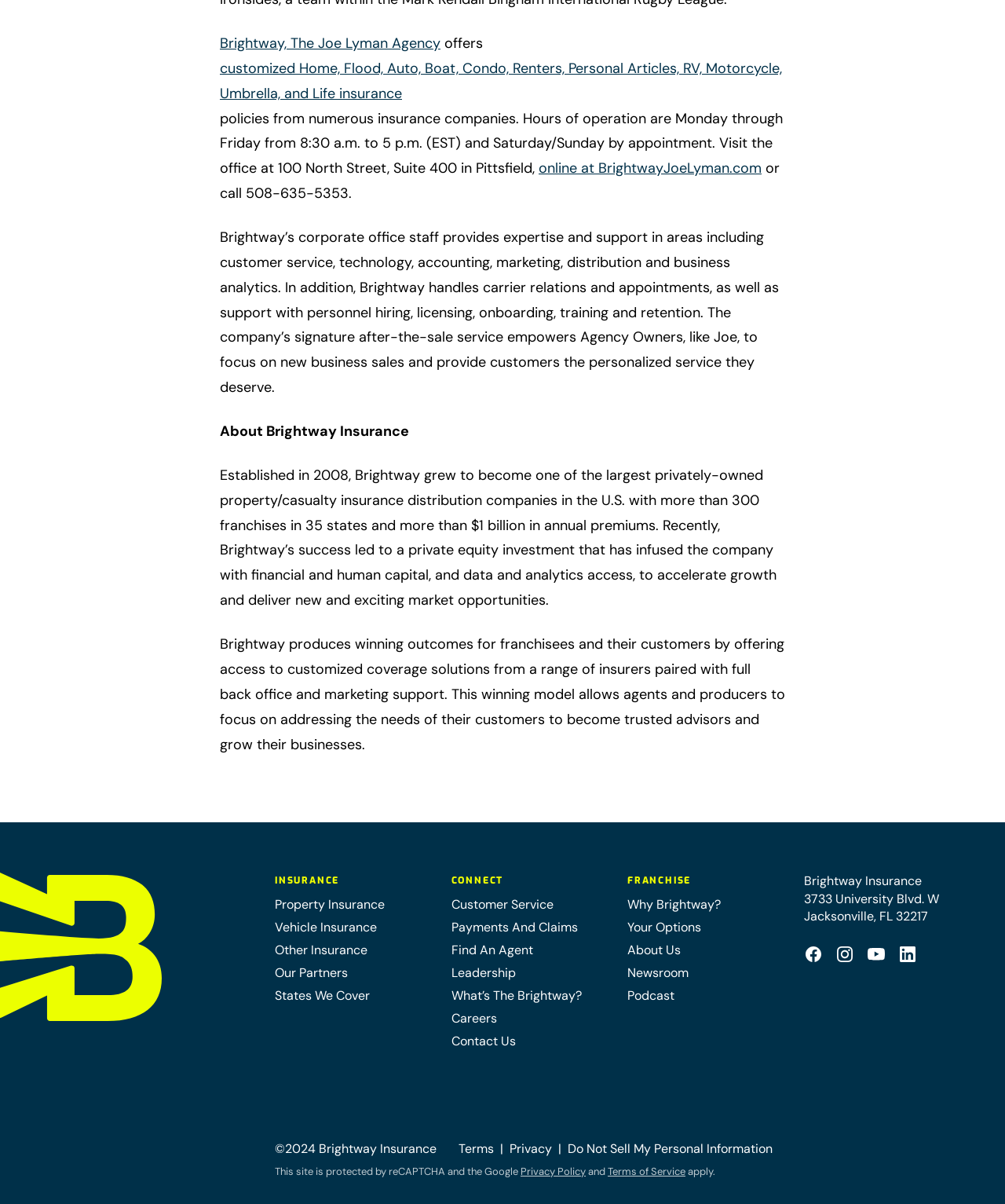What is the address of the office?
Respond with a short answer, either a single word or a phrase, based on the image.

100 North Street, Suite 400 in Pittsfield